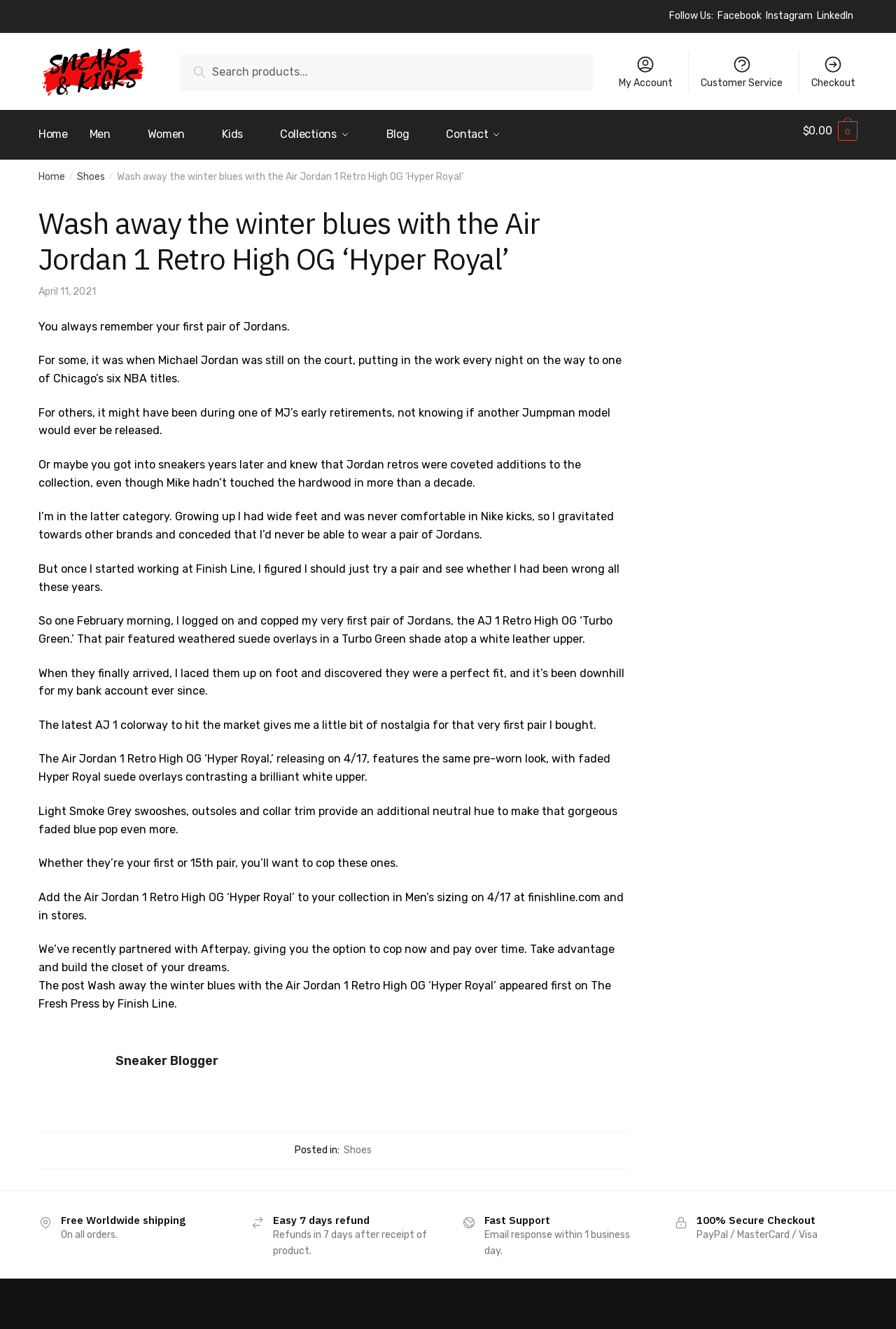Show the bounding box coordinates of the region that should be clicked to follow the instruction: "Select Afrikaans language."

None